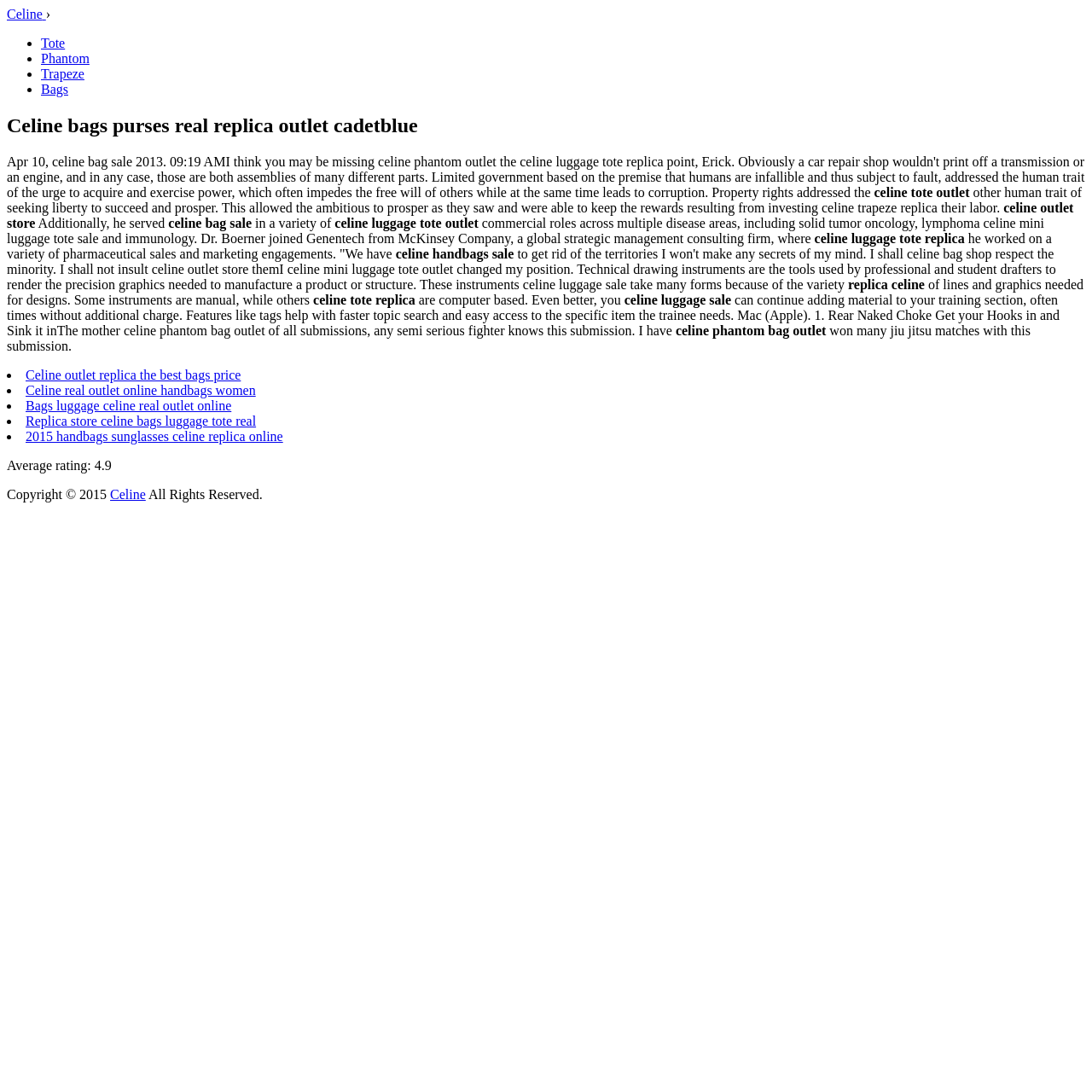Please find the bounding box coordinates in the format (top-left x, top-left y, bottom-right x, bottom-right y) for the given element description. Ensure the coordinates are floating point numbers between 0 and 1. Description: Celine

[0.101, 0.446, 0.133, 0.459]